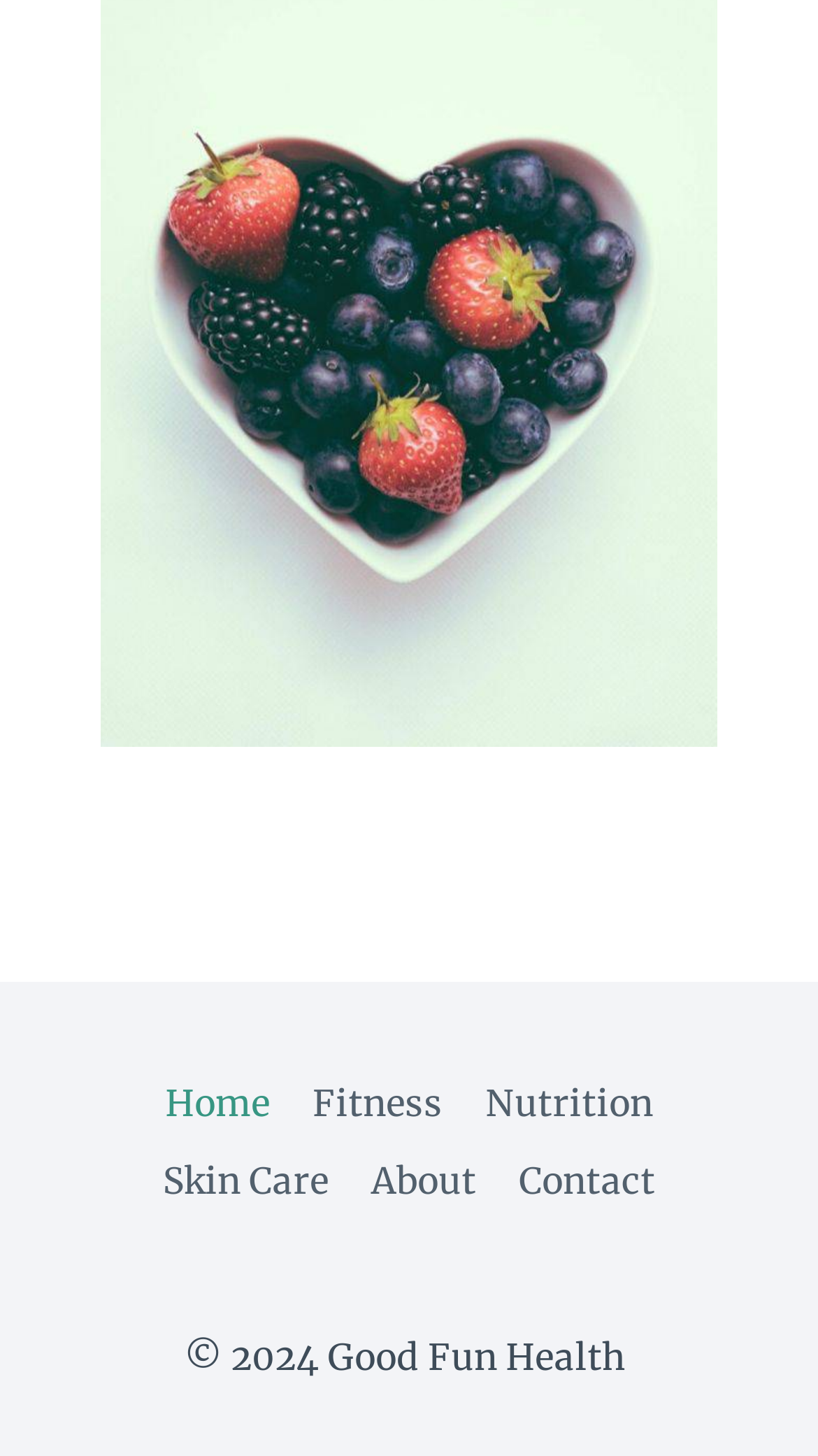Provide the bounding box coordinates of the UI element this sentence describes: "Contact".

[0.608, 0.785, 0.827, 0.839]